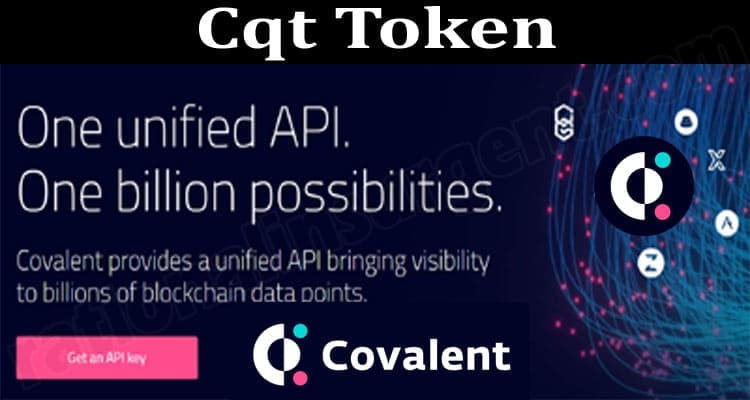Give a detailed account of what is happening in the image.

The image prominently features the title "Cqt Token" in bold, eye-catching typography, suggesting its significance in the context of cryptocurrency discussions. Below the title, a tagline reads, "One unified API. One billion possibilities," highlighting the capabilities of Covalent, which provides comprehensive API solutions. The background exhibits a captivating dark theme embellished with abstract flowing lines and dots, evoking the dynamic nature of blockchain technology. Covalent's logo is displayed in the lower section, reinforcing the brand's identity within the cryptocurrency ecosystem. Additionally, a call-to-action button encourages users to "Get an API key," inviting further engagement with Covalent's services, designed to provide access to extensive blockchain data points. This visual encapsulates the essence of modern cryptocurrency utility and innovation.